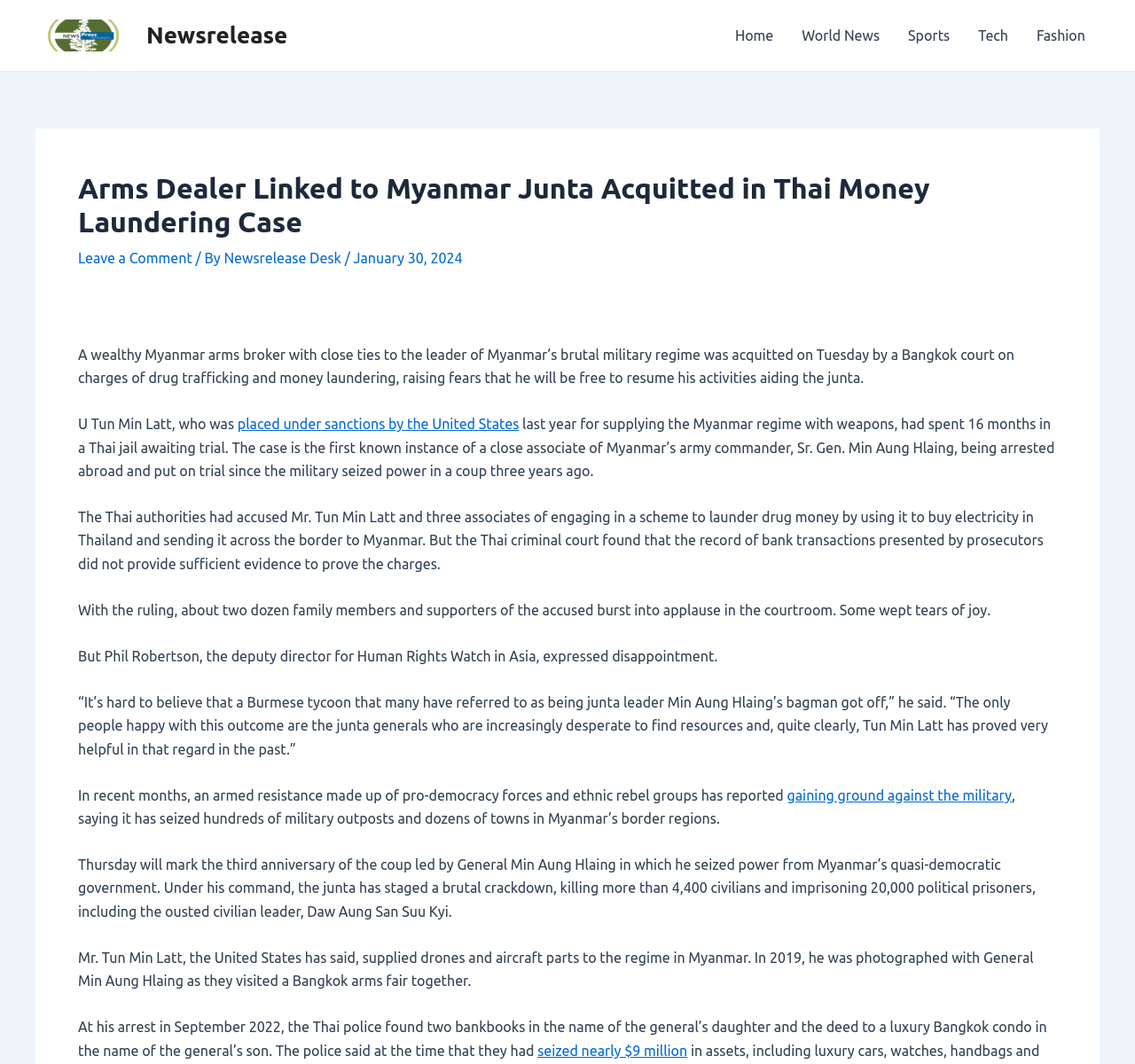Please identify the bounding box coordinates of the element that needs to be clicked to execute the following command: "Click on the 'Leave a Comment' link". Provide the bounding box using four float numbers between 0 and 1, formatted as [left, top, right, bottom].

[0.069, 0.235, 0.169, 0.25]